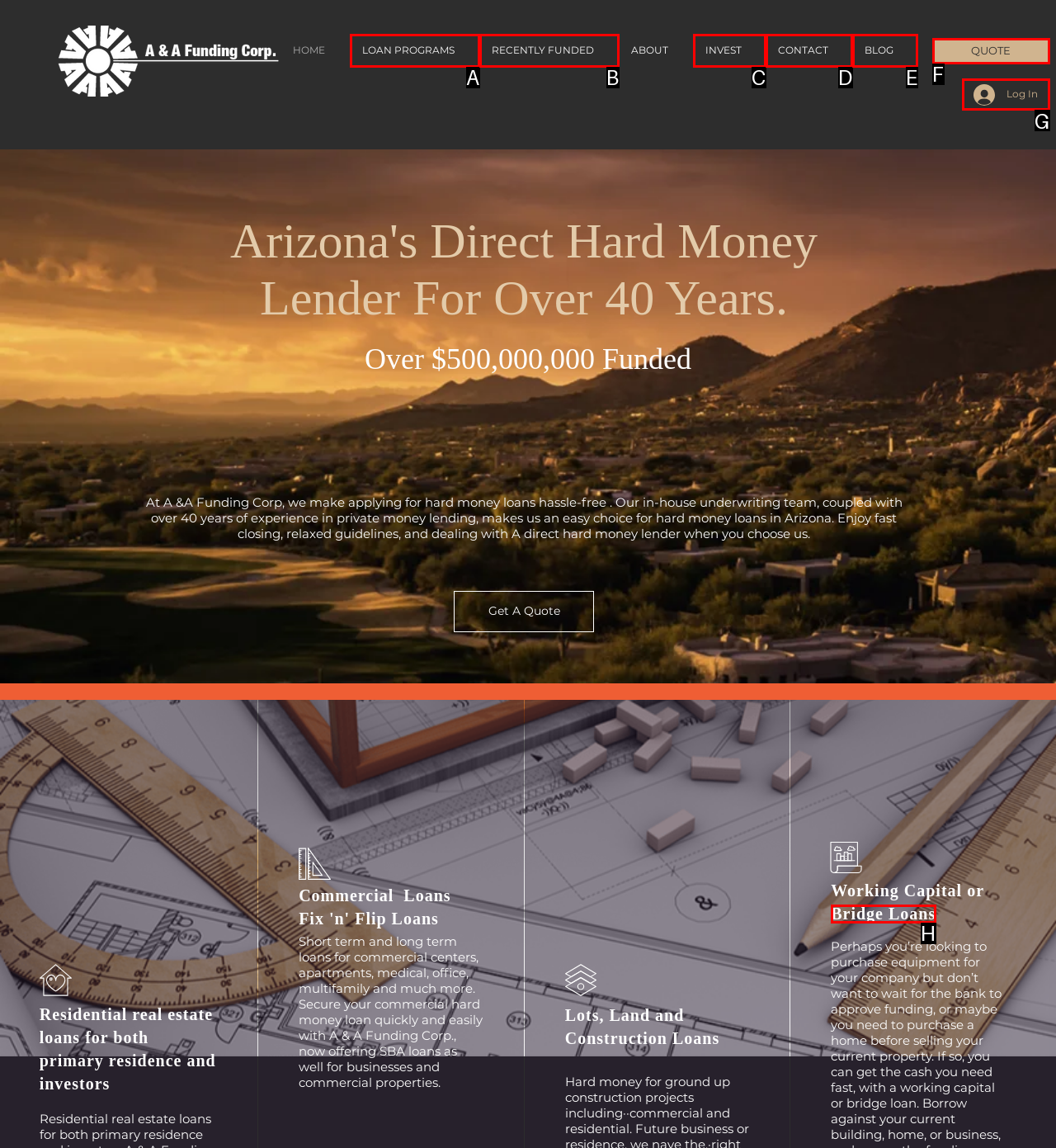Tell me the letter of the correct UI element to click for this instruction: Log in. Answer with the letter only.

G